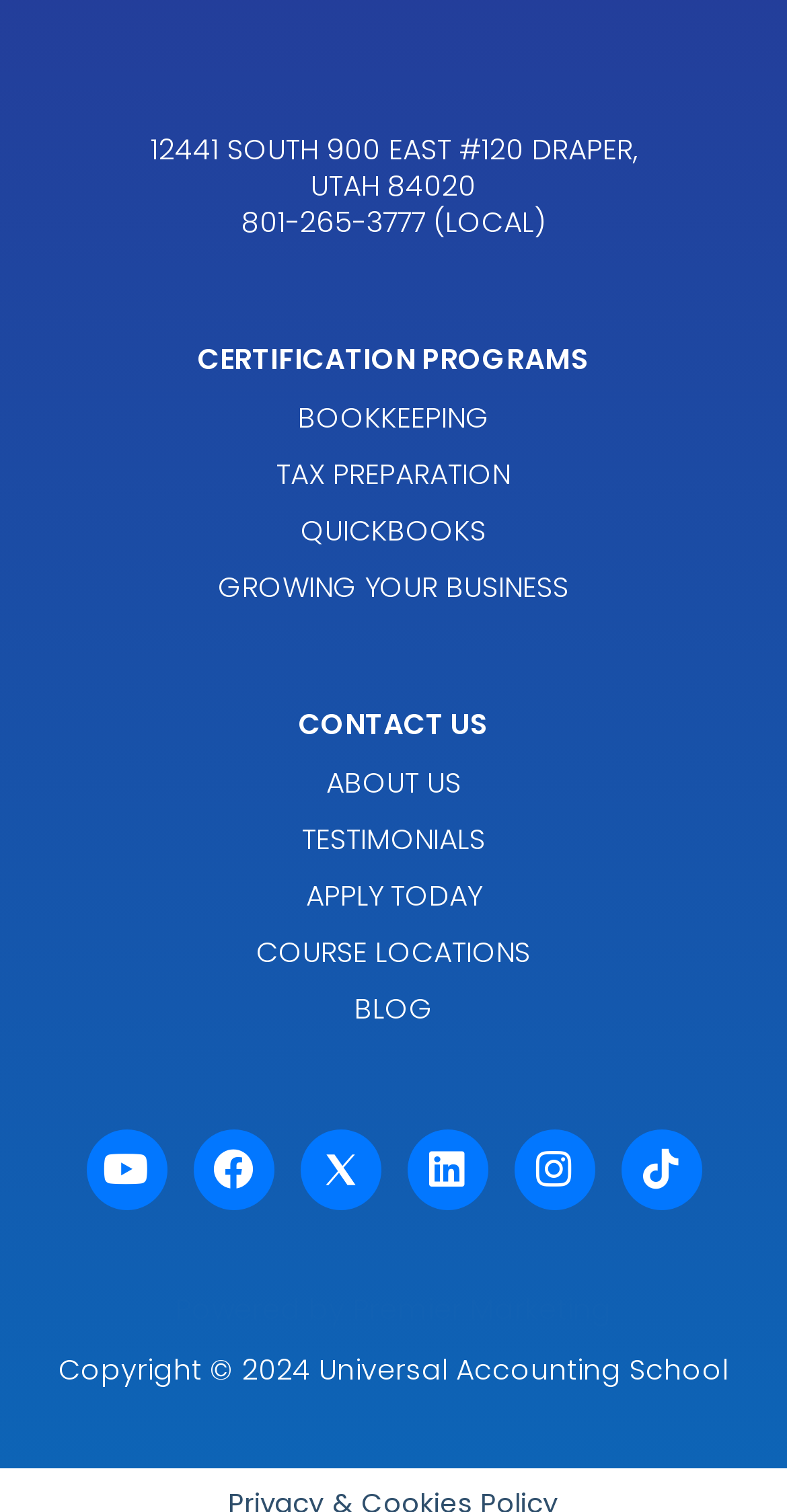How can I contact Universal Accounting School?
Answer the question with a single word or phrase derived from the image.

CONTACT US